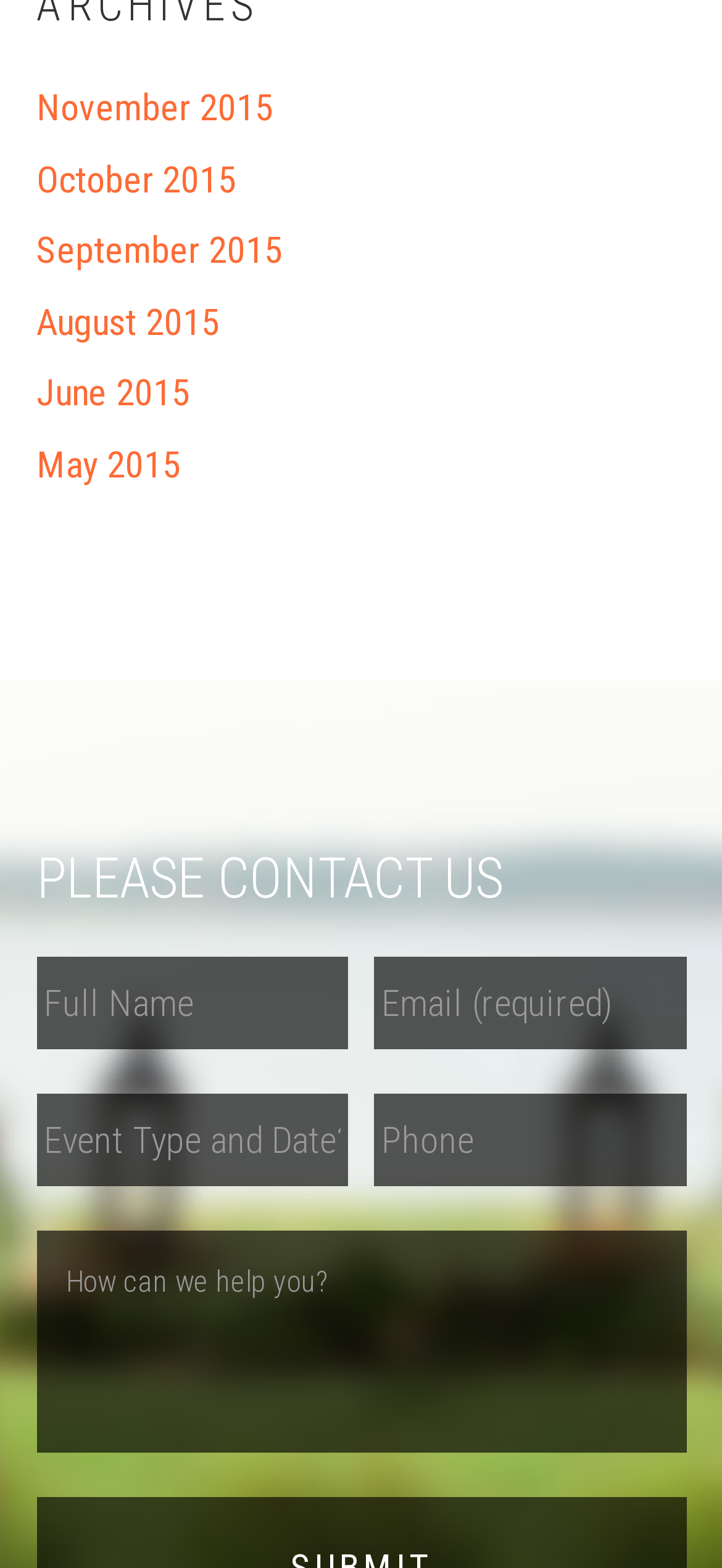Locate the bounding box coordinates of the segment that needs to be clicked to meet this instruction: "enter email".

[0.518, 0.61, 0.95, 0.669]